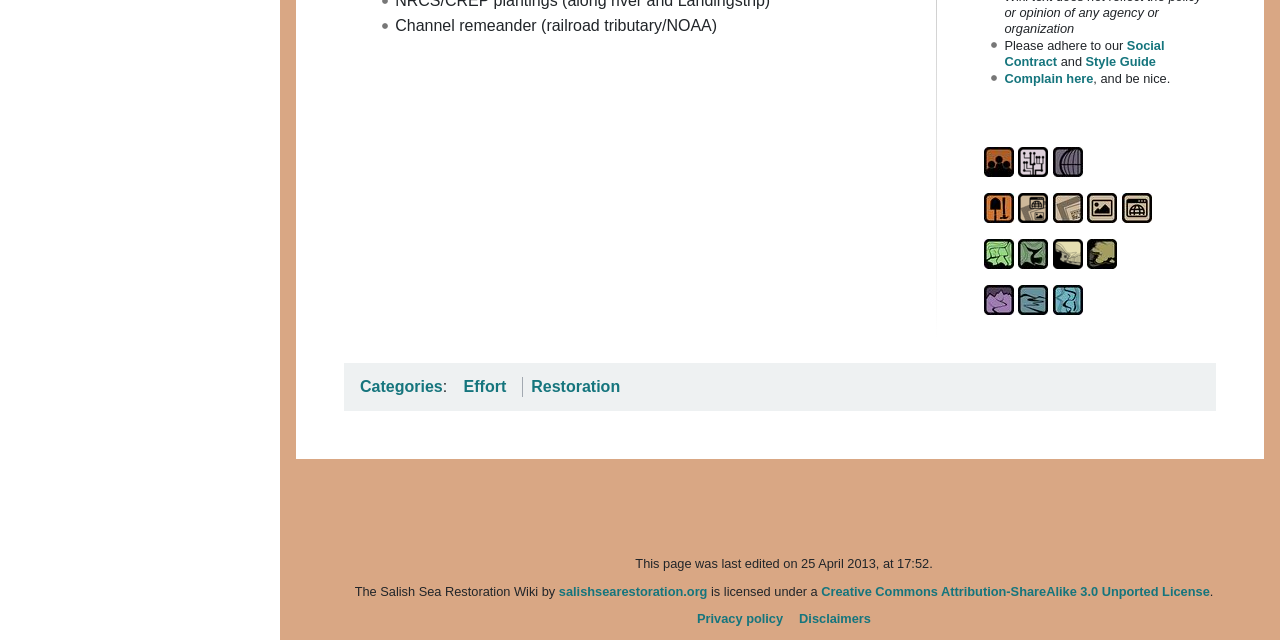Give the bounding box coordinates for the element described as: "title="Link to List of Documents"".

[0.823, 0.31, 0.846, 0.336]